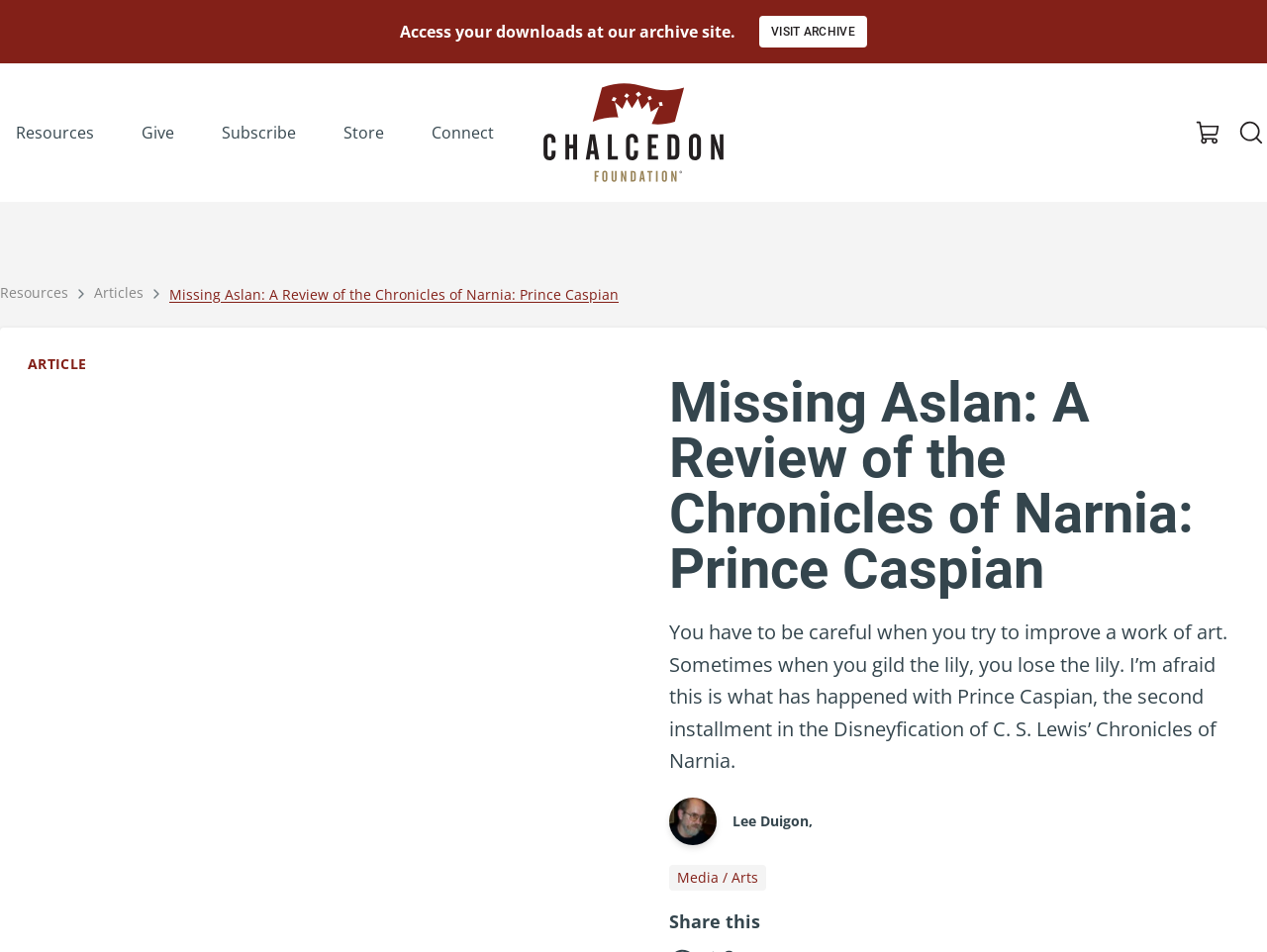Show me the bounding box coordinates of the clickable region to achieve the task as per the instruction: "Share this article".

[0.528, 0.957, 0.972, 0.981]